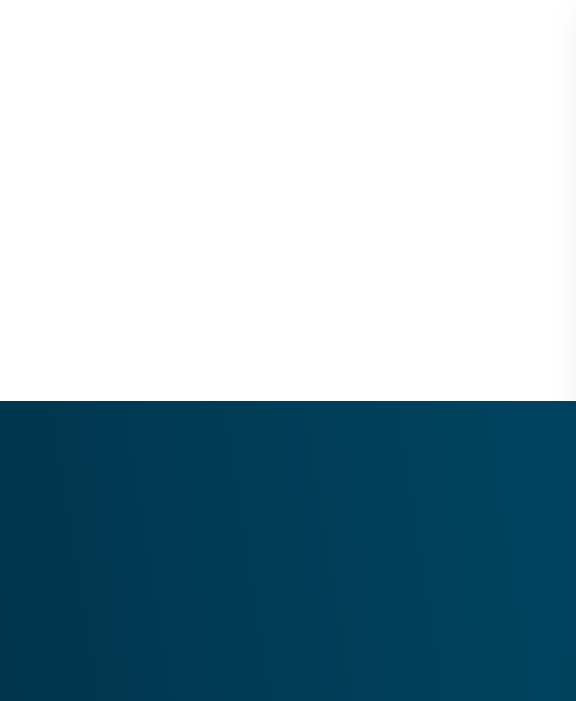What information is included in the layout?
Based on the image, give a one-word or short phrase answer.

Address, contact details, and office hours